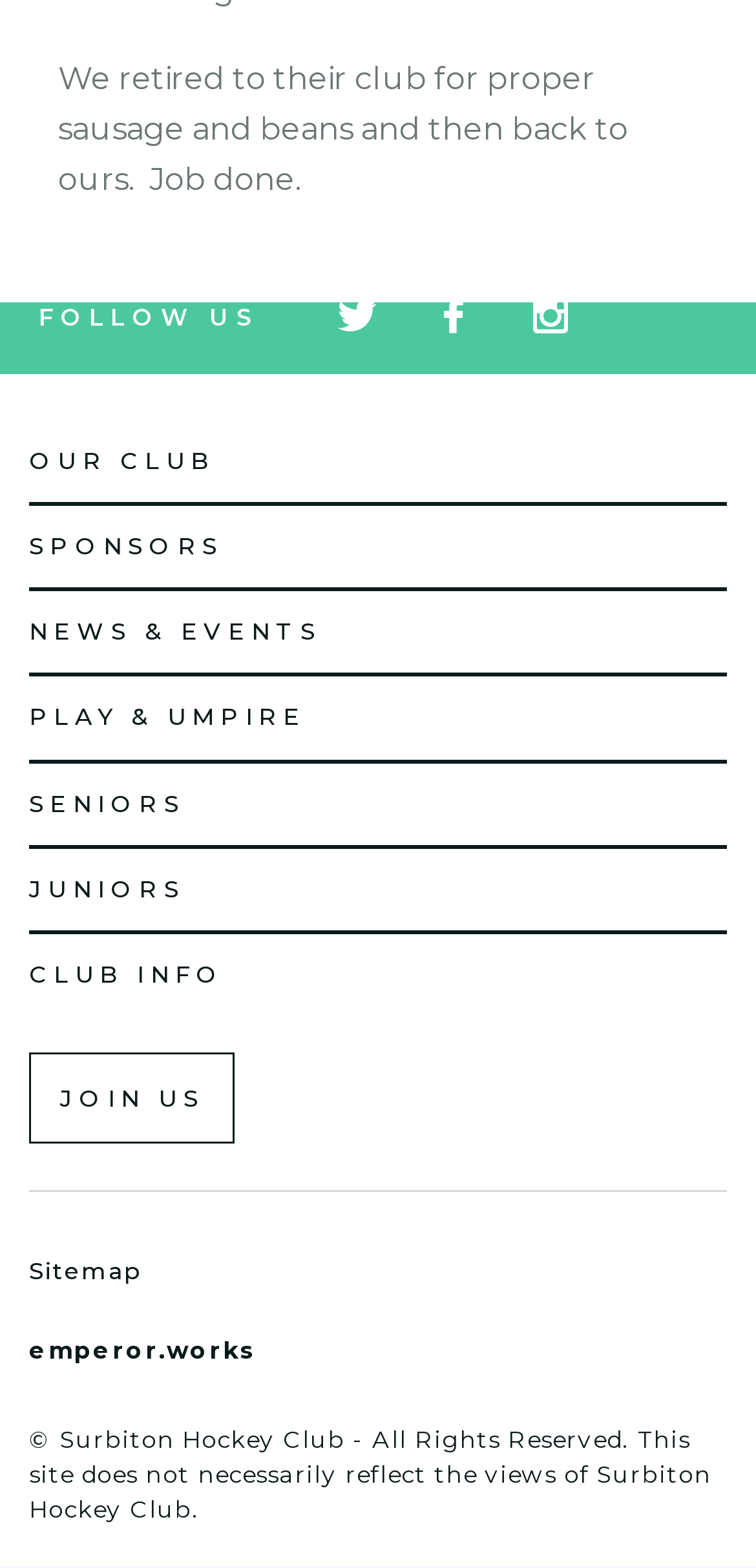What are the main sections of the webpage?
Look at the screenshot and give a one-word or phrase answer.

OUR CLUB, SPONSORS, NEWS & EVENTS, PLAY & UMPIRE, SENIORS, JUNIORS, CLUB INFO